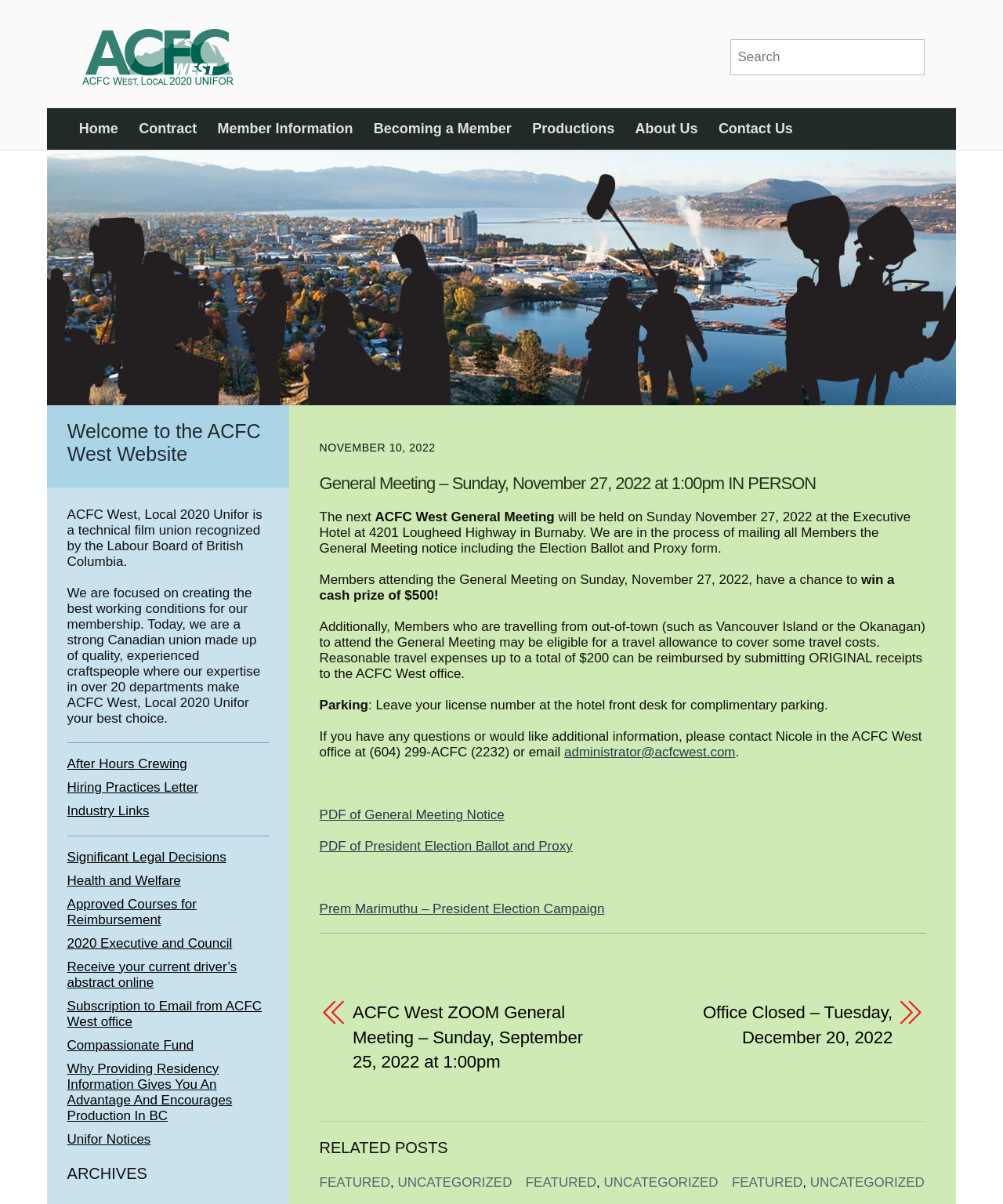Calculate the bounding box coordinates for the UI element based on the following description: "PDF of General Meeting Notice". Ensure the coordinates are four float numbers between 0 and 1, i.e., [left, top, right, bottom].

[0.318, 0.671, 0.503, 0.683]